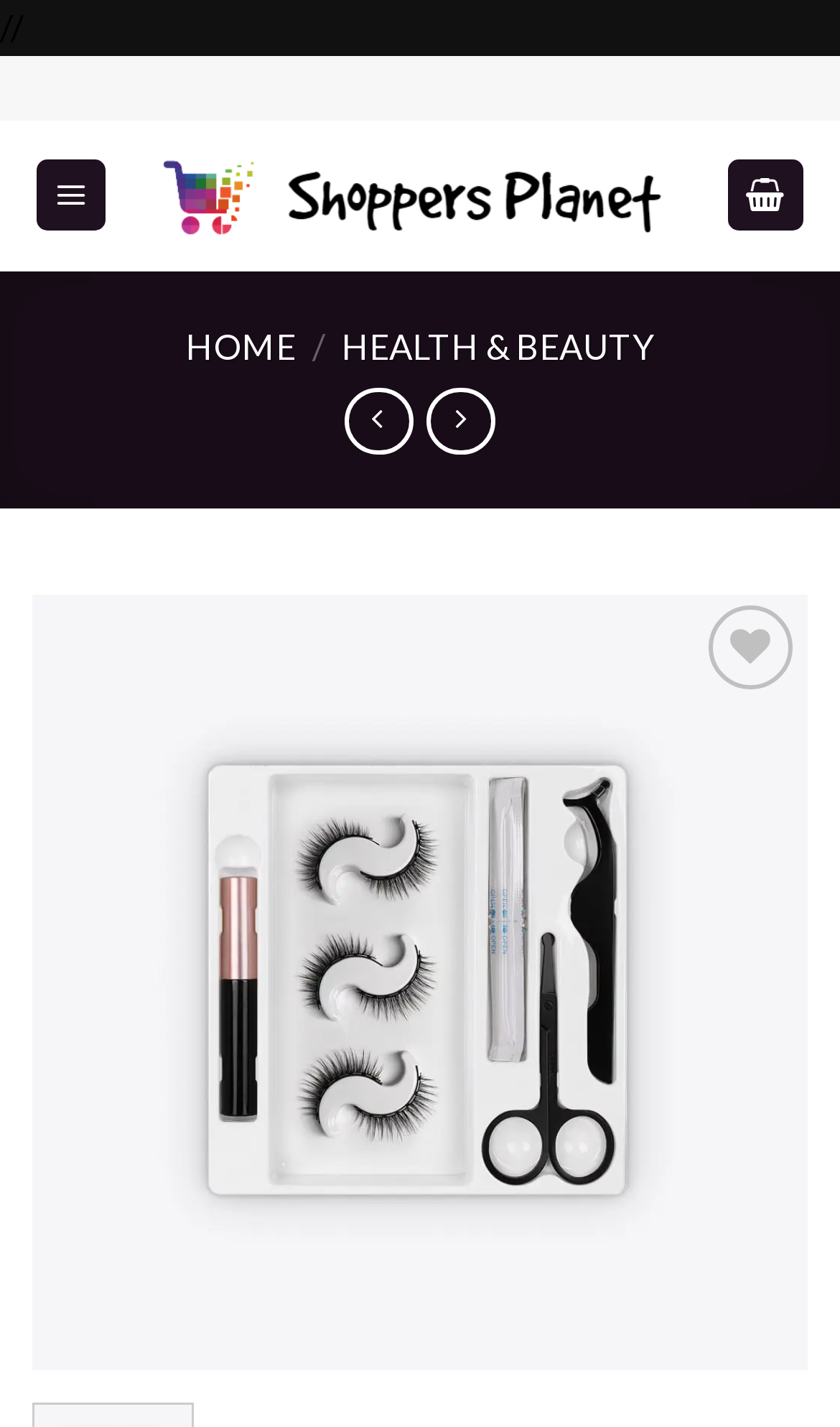Please identify the bounding box coordinates of the clickable area that will allow you to execute the instruction: "Open the menu".

[0.042, 0.112, 0.126, 0.161]